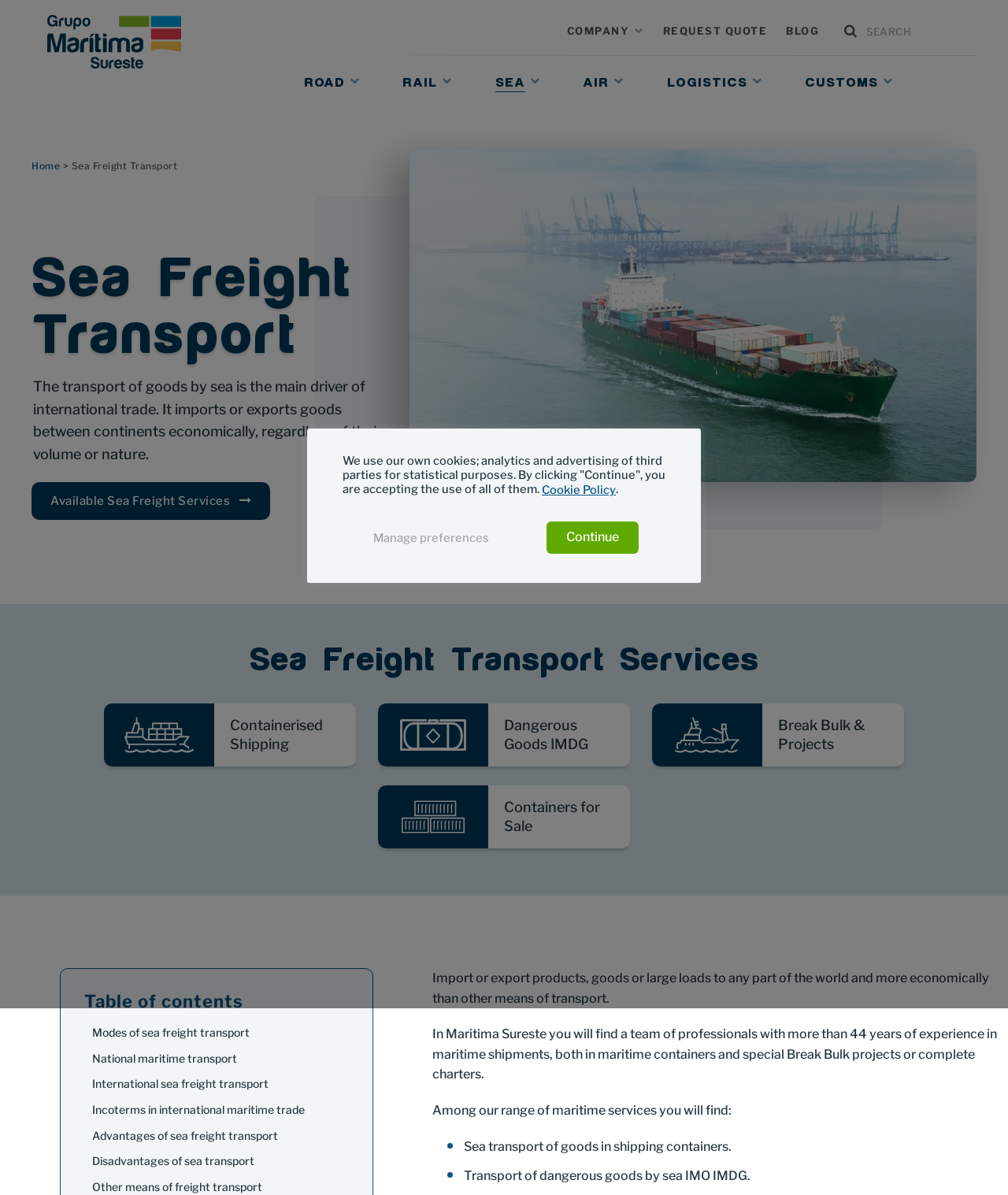Find the UI element described as: "Disadvantages of sea transport" and predict its bounding box coordinates. Ensure the coordinates are four float numbers between 0 and 1, [left, top, right, bottom].

[0.091, 0.966, 0.252, 0.977]